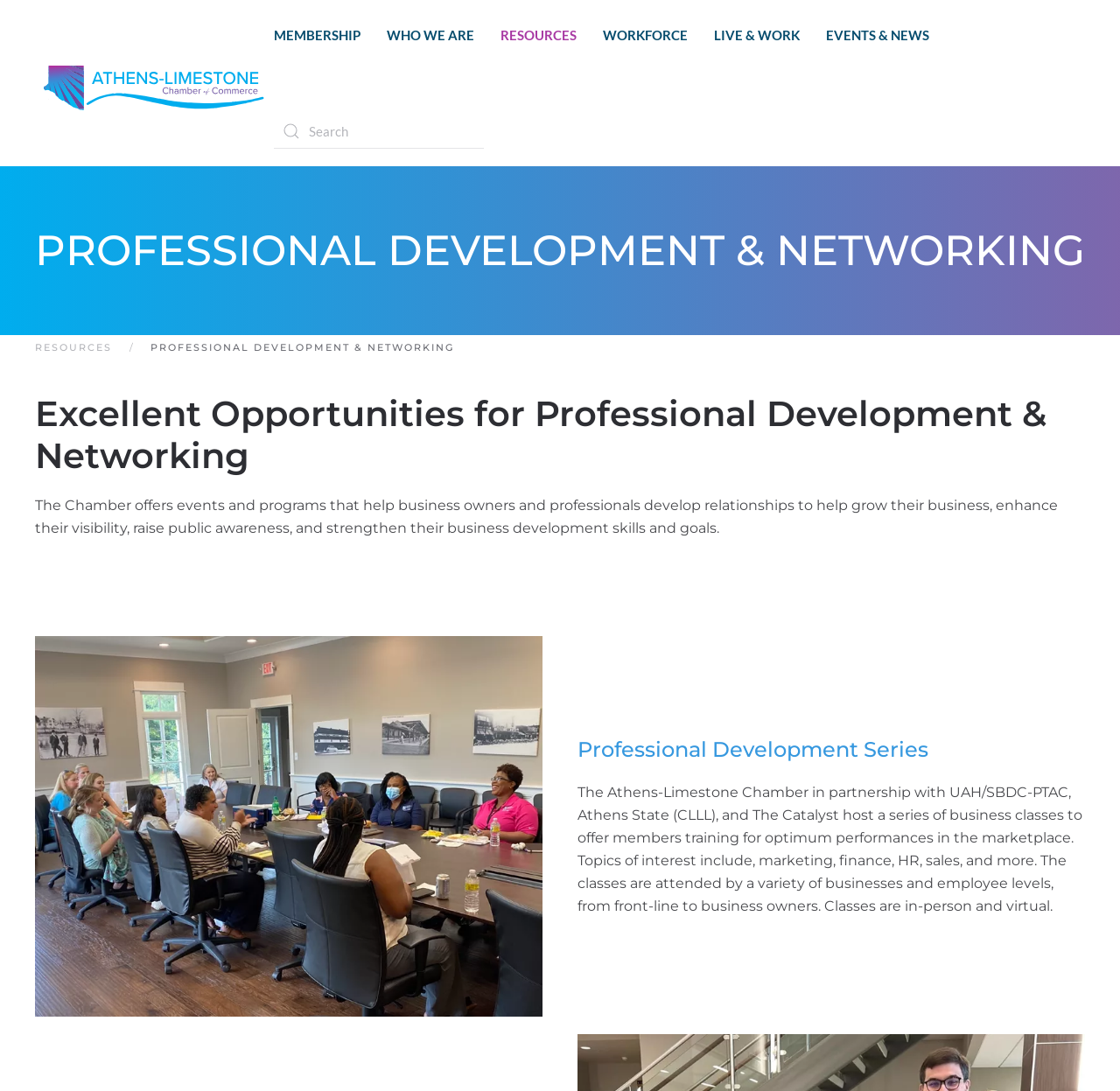Please specify the bounding box coordinates of the element that should be clicked to execute the given instruction: 'Skip to main content'. Ensure the coordinates are four float numbers between 0 and 1, expressed as [left, top, right, bottom].

[0.027, 0.03, 0.16, 0.045]